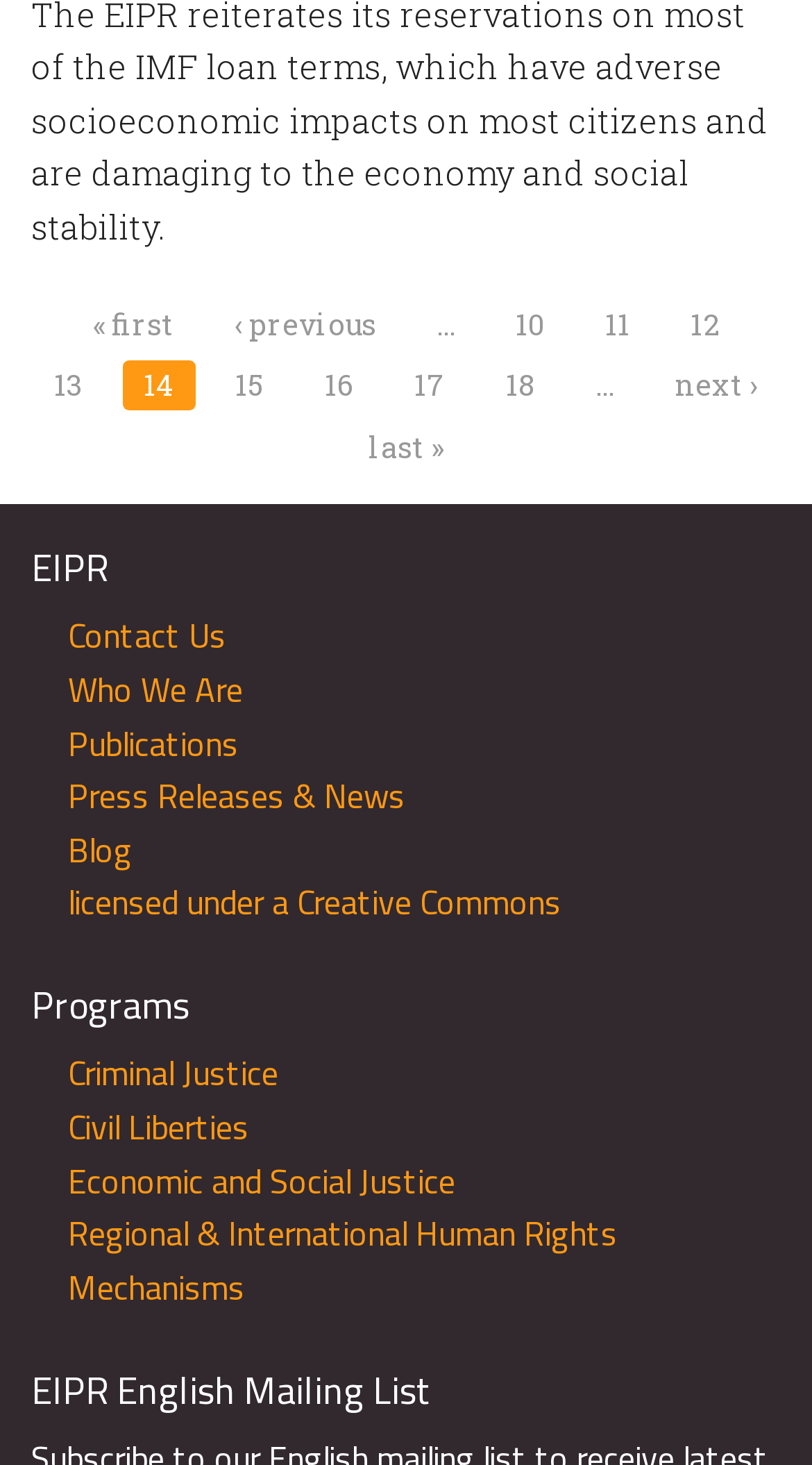Can you specify the bounding box coordinates of the area that needs to be clicked to fulfill the following instruction: "view publications"?

[0.084, 0.486, 0.294, 0.528]